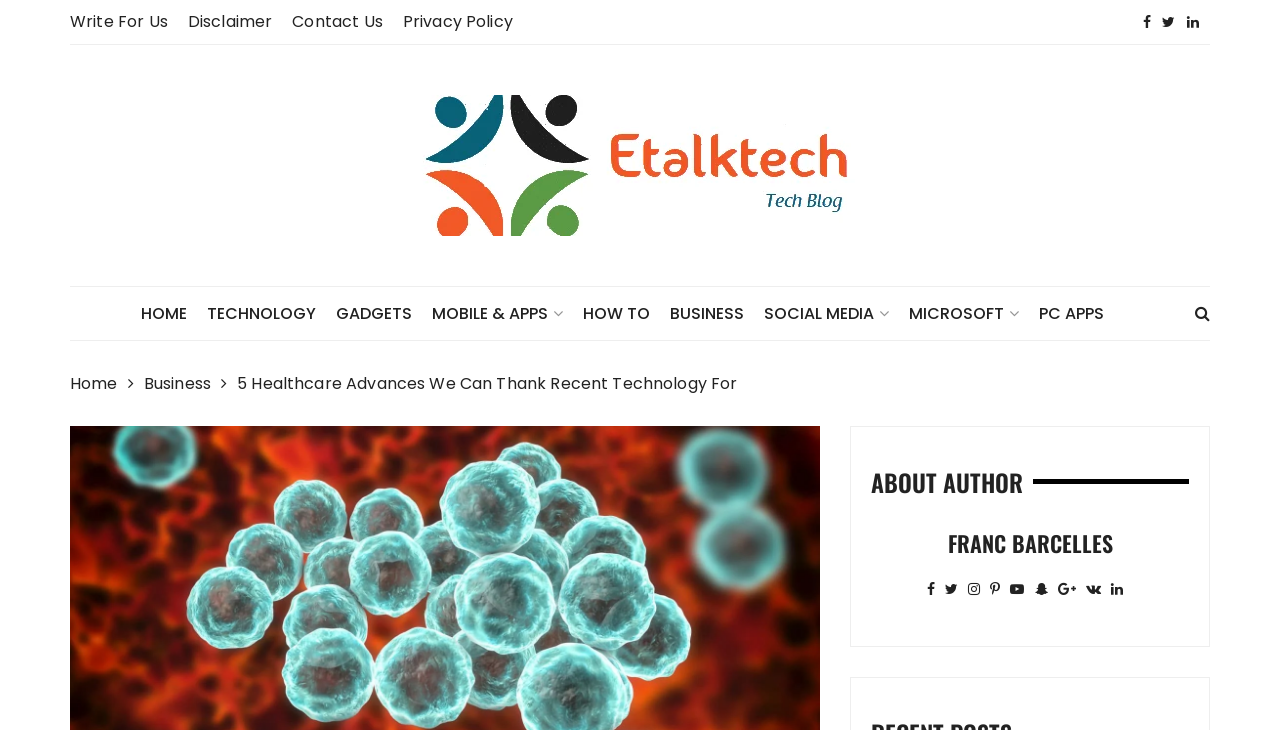Determine the bounding box coordinates for the area that should be clicked to carry out the following instruction: "Click the Kontakt link".

None